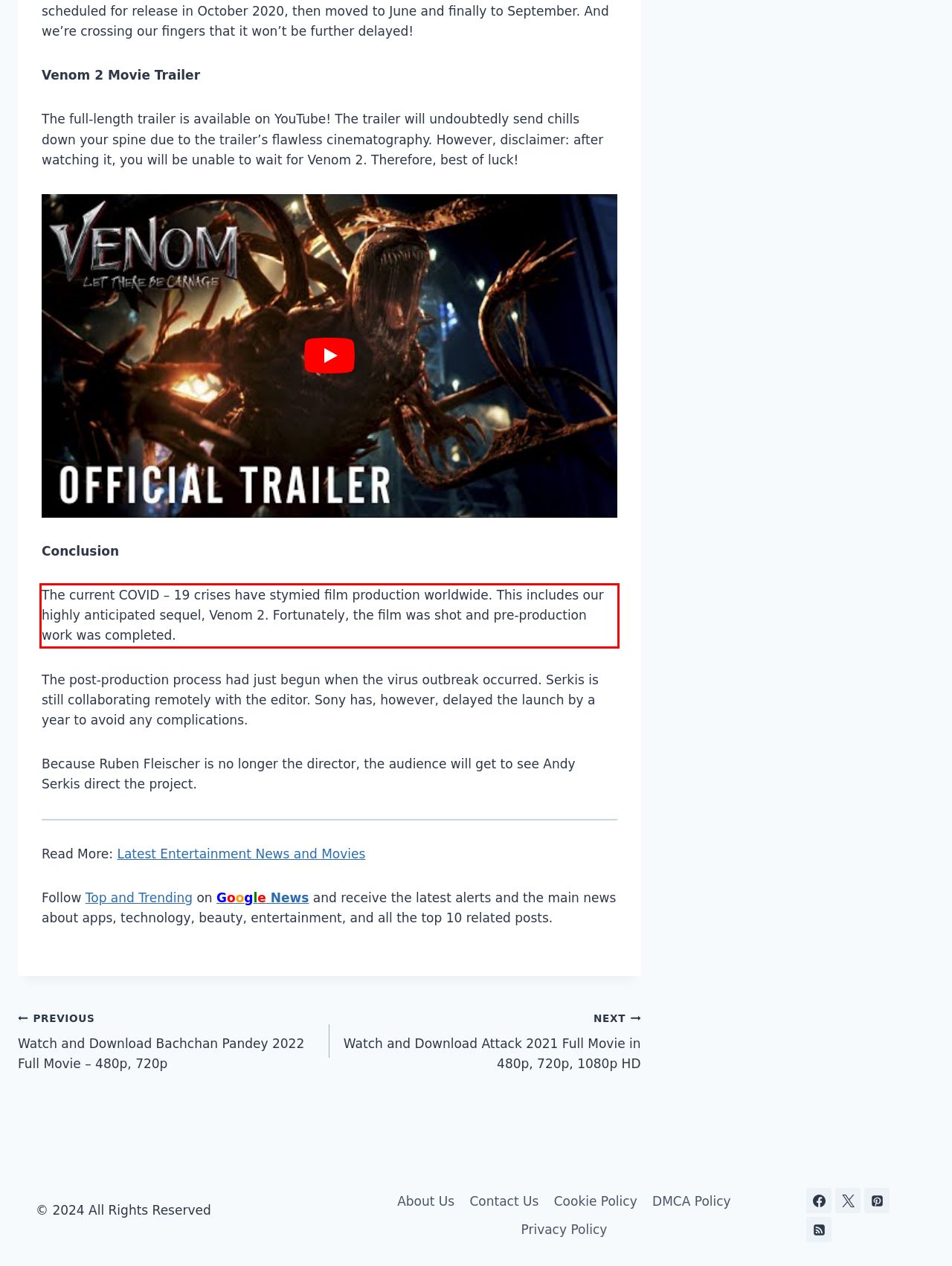You are given a screenshot showing a webpage with a red bounding box. Perform OCR to capture the text within the red bounding box.

The current COVID – 19 crises have stymied film production worldwide. This includes our highly anticipated sequel, Venom 2. Fortunately, the film was shot and pre-production work was completed.